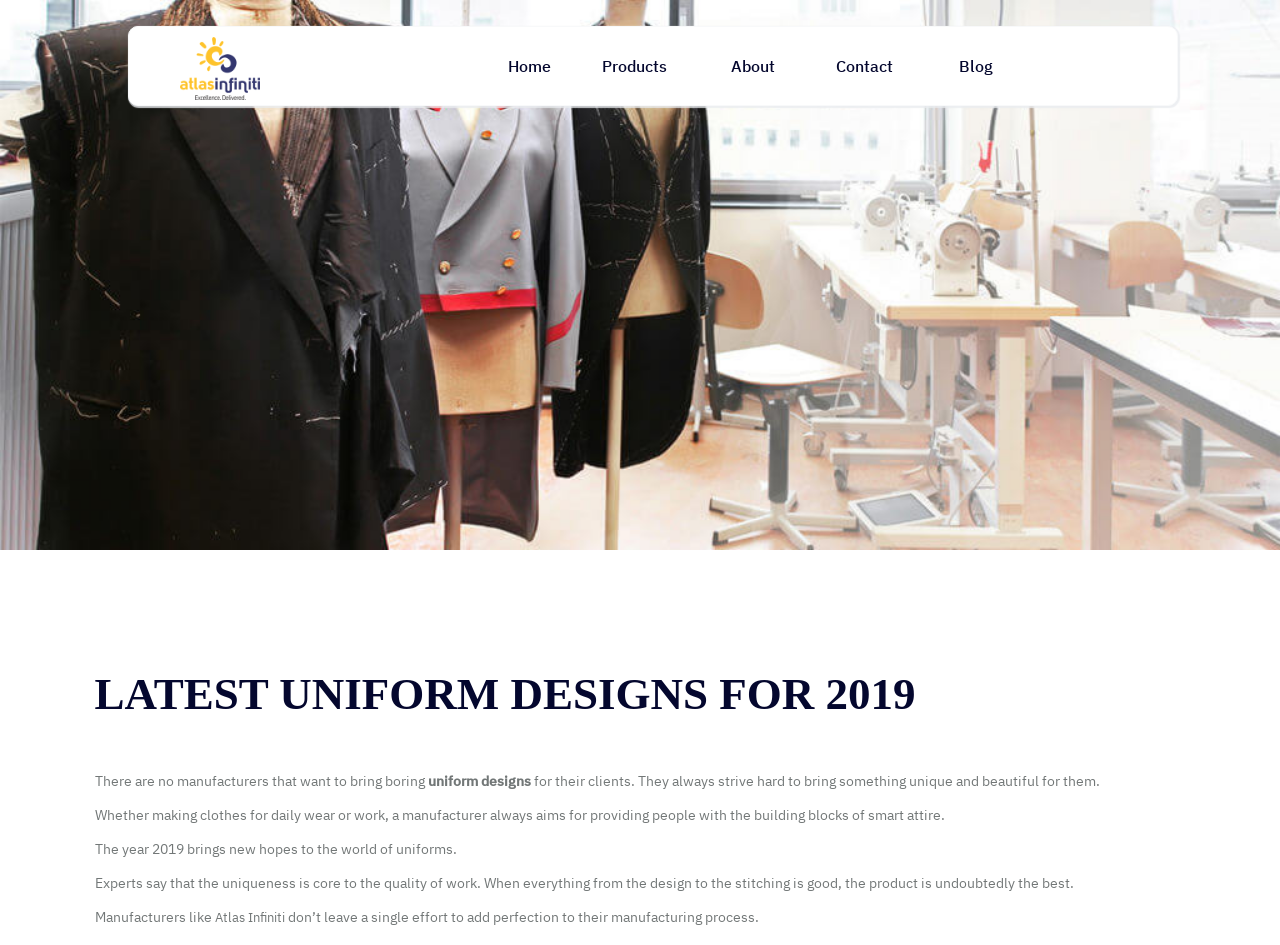Bounding box coordinates are specified in the format (top-left x, top-left y, bottom-right x, bottom-right y). All values are floating point numbers bounded between 0 and 1. Please provide the bounding box coordinate of the region this sentence describes: Atlas Infiniti

[0.168, 0.962, 0.222, 0.98]